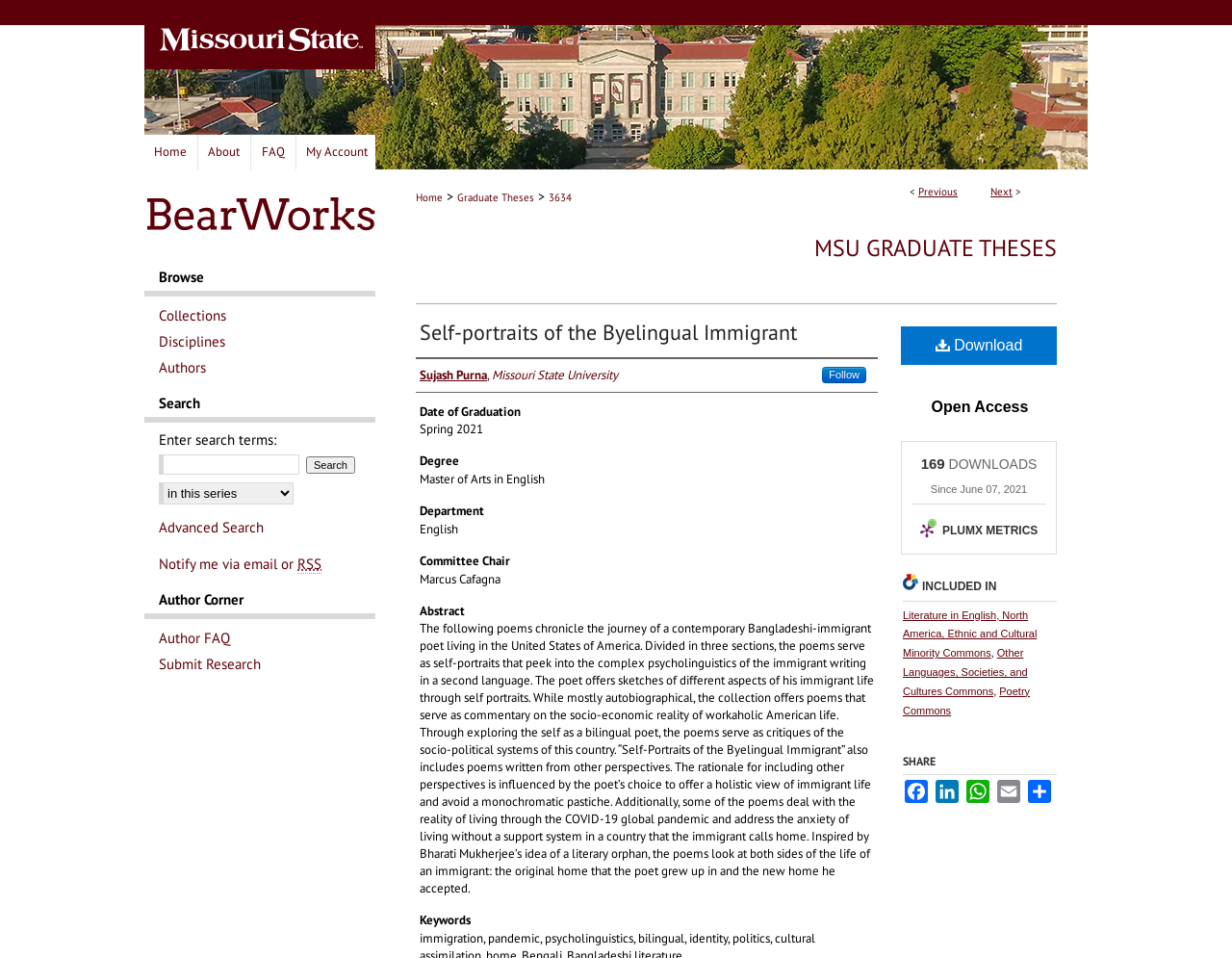Please find and report the bounding box coordinates of the element to click in order to perform the following action: "Click on the 'Home' link". The coordinates should be expressed as four float numbers between 0 and 1, in the format [left, top, right, bottom].

[0.117, 0.141, 0.161, 0.177]